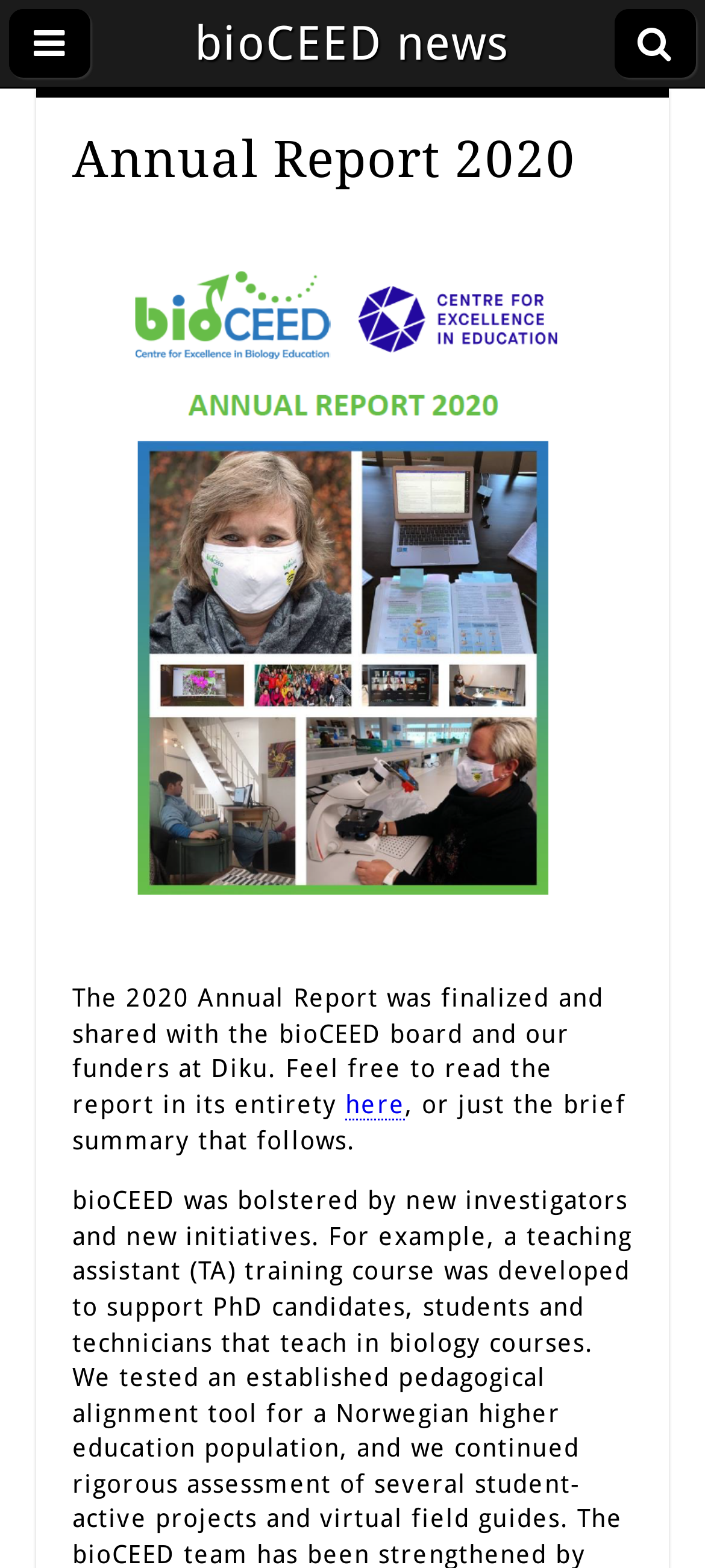What is provided as an alternative to reading the full report?
By examining the image, provide a one-word or phrase answer.

brief summary